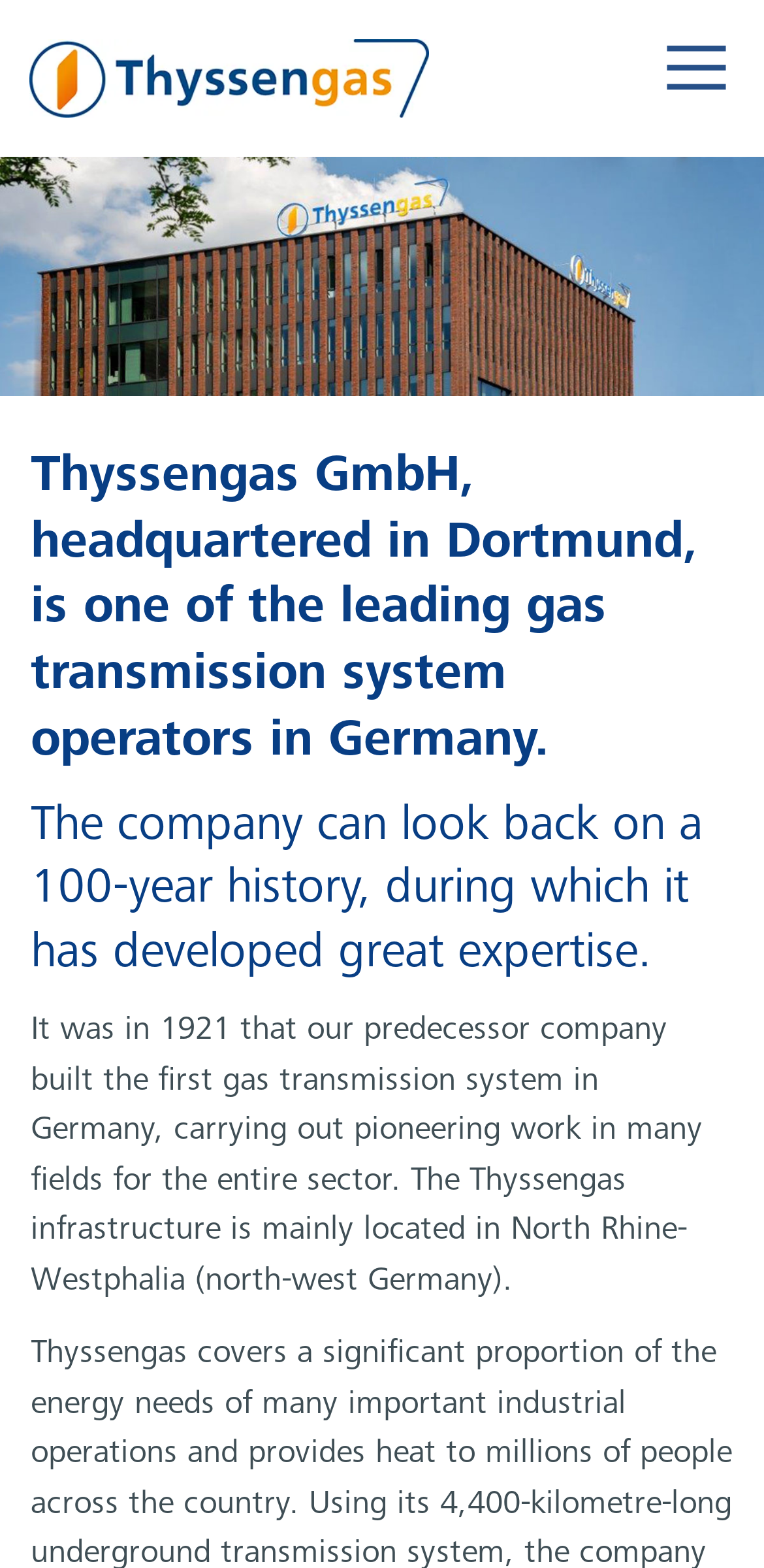Find the bounding box coordinates of the clickable area that will achieve the following instruction: "browse commentaries, rants & reflections".

None